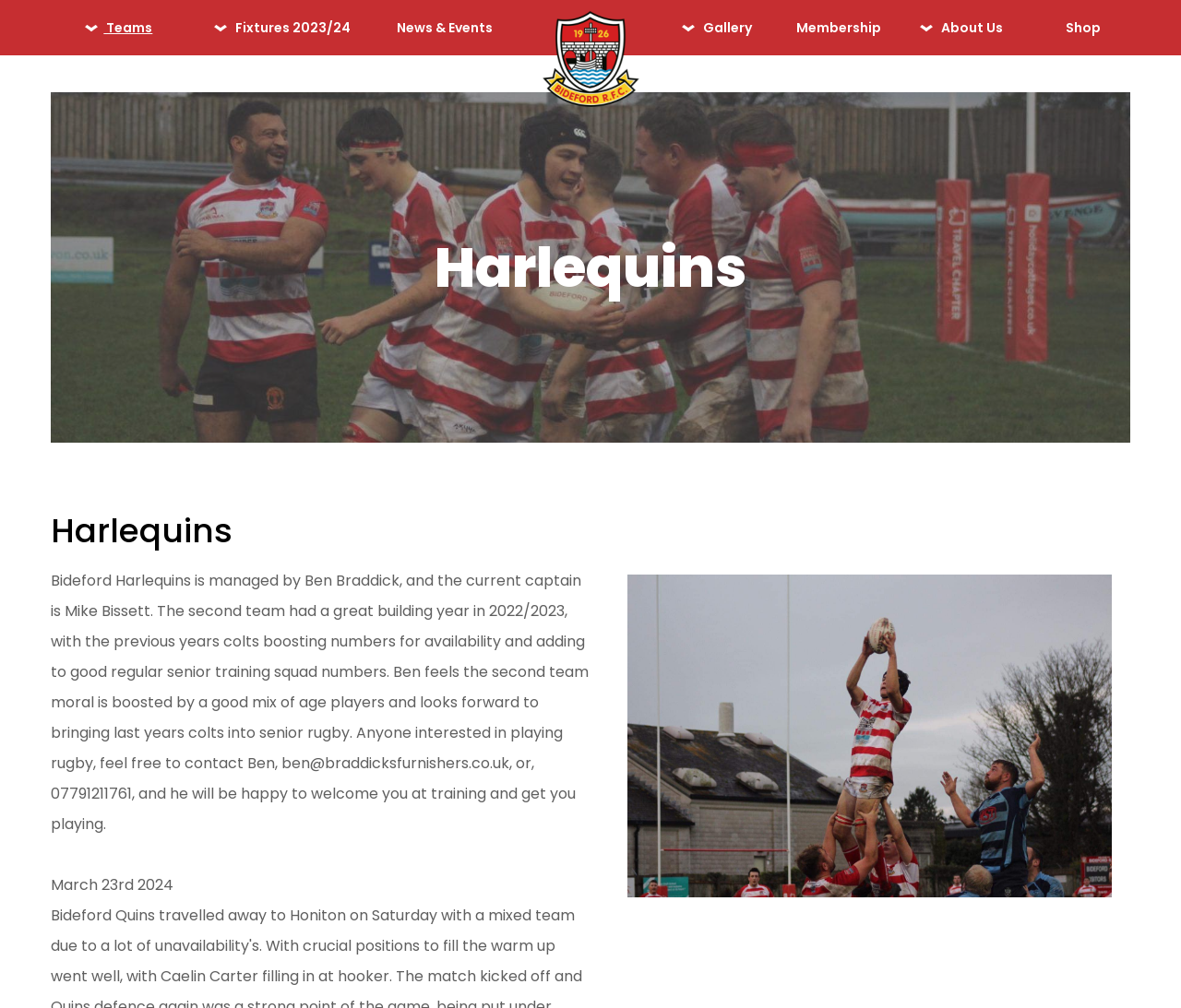Offer a detailed explanation of the webpage layout and contents.

The webpage is about Harlequins - Bideford Rugby Club. At the top, there is a heading "Teams" followed by links to different teams, including "Seniors", "Ladies", "Bideford Colts", and more. Each team link has a corresponding heading with the same name.

Below the "Teams" section, there is a section with a heading "Fixtures 2023/24" followed by links to specific fixtures, including "Chiefs", "Harlequins", and "Bideford Vixens". 

To the right of the "Fixtures 2023/24" section, there is a section with a heading "News & Events" followed by a link to "News & Events". Below this section, there is a section with a heading "Gallery".

Further down the page, there are sections with headings "Membership", "About Us", and "Shop". The "About Us" section has links to "Our History", "Our Sponsors", "Our Officials", and more. 

At the bottom of the page, there is a paragraph of text describing Bideford Harlequins, including information about the team's management and captain, as well as an invitation to contact the team for those interested in playing rugby. There is also a date "March 23rd 2024" mentioned at the very bottom of the page.